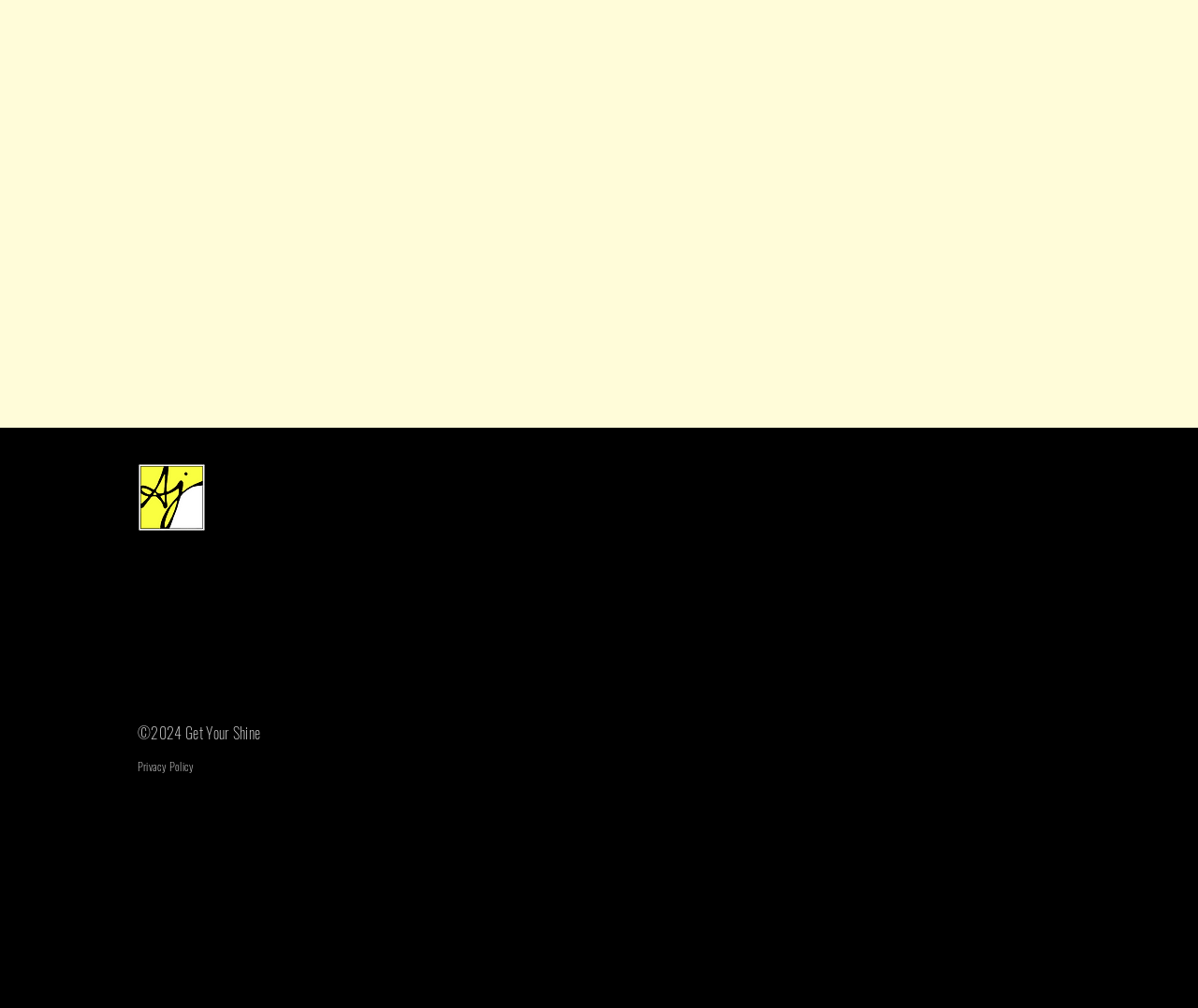Please determine the bounding box coordinates for the element with the description: "aria-label="cs510plantronics"".

None